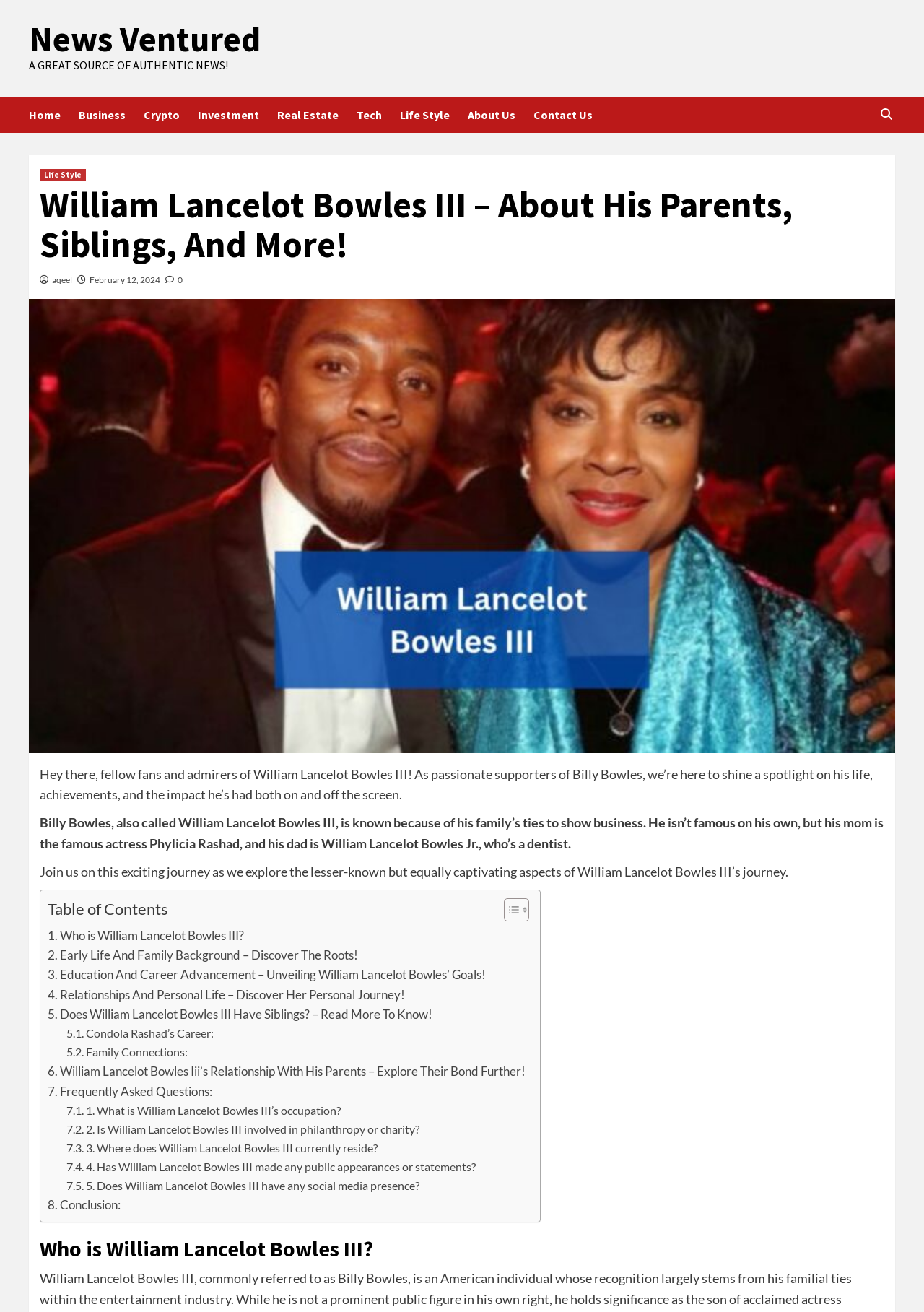Please provide a brief answer to the question using only one word or phrase: 
What is William Lancelot Bowles III known for?

Family ties to show business